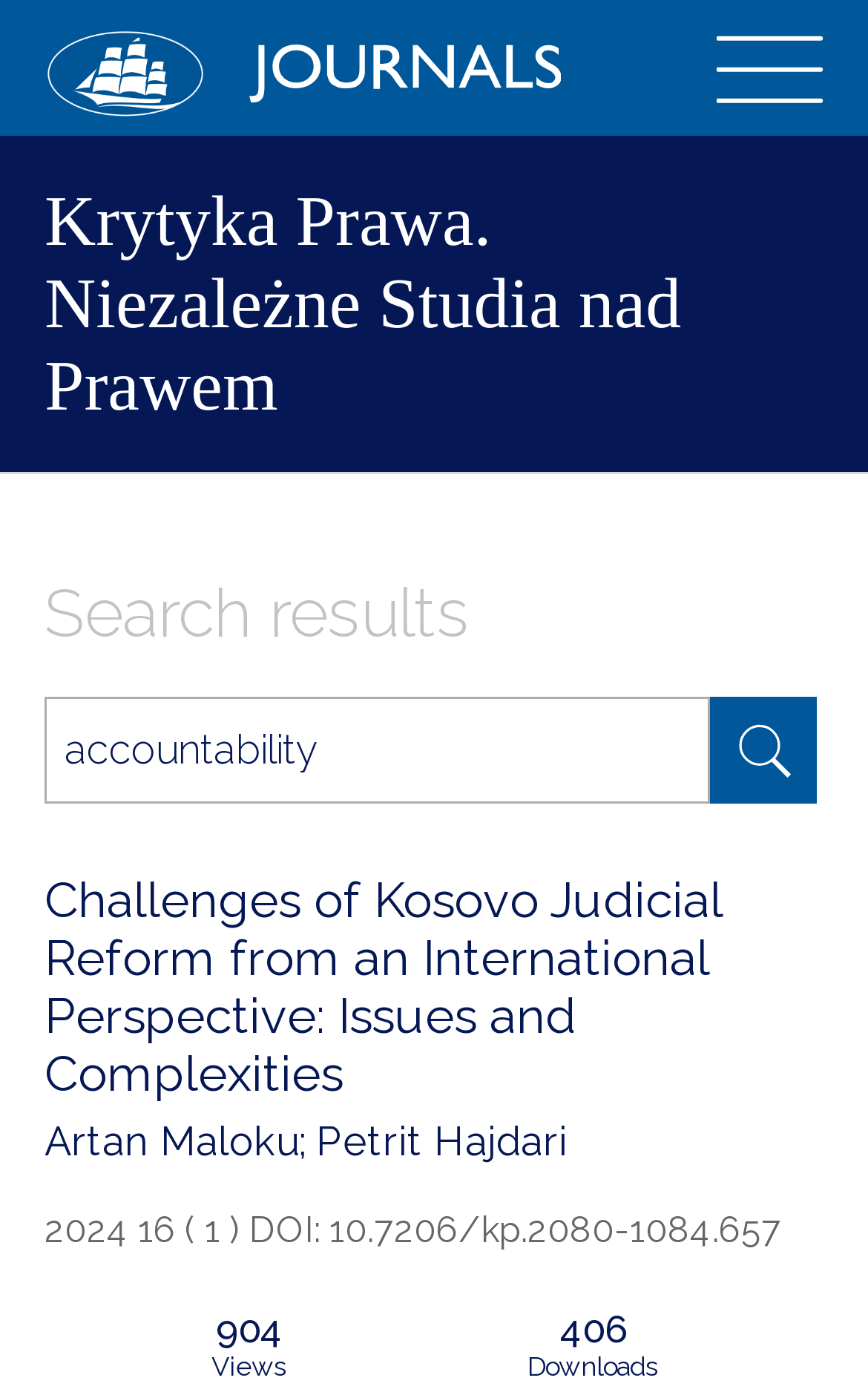Analyze the image and deliver a detailed answer to the question: What is the name of the journal?

I found the answer by looking at the heading element with the text 'Krytyka Prawa. Niezależne Studia nad Prawem' which is a journal title.